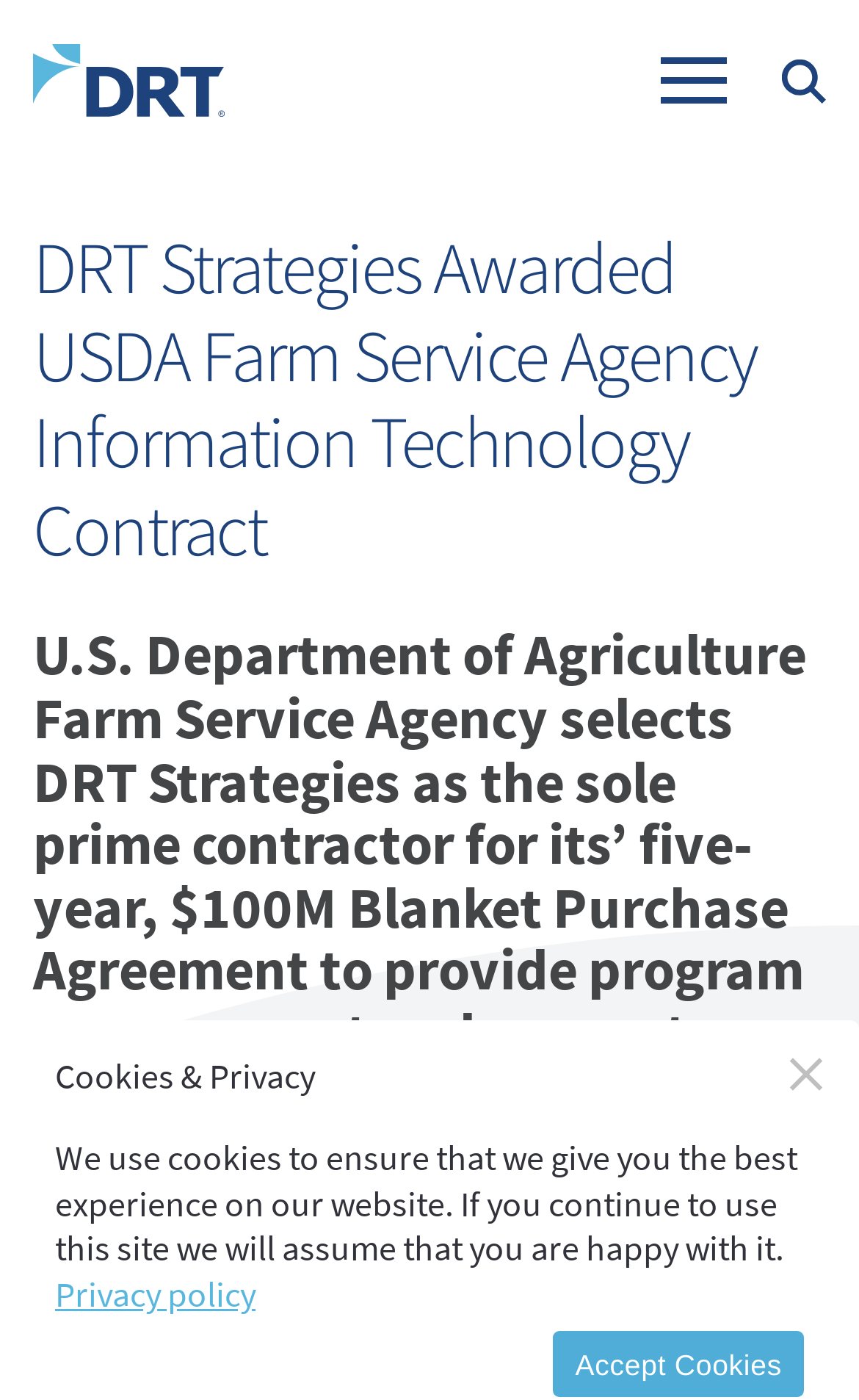Create an elaborate caption that covers all aspects of the webpage.

The webpage is about DRT Strategies, a company that has been awarded a contract by the USDA Farm Service Agency for information technology services. At the top left of the page, there is a logo image of DRT Strategies. On the top right, there are two buttons, a search button and an empty button. 

Below the logo, there are two headings. The first heading announces that DRT Strategies has been awarded the contract, and the second heading provides more details about the contract, including its value and duration. 

At the bottom of the page, there is a section related to cookies and privacy. It includes a static text that explains the use of cookies on the website, a link to the privacy policy, and a button to accept cookies. There is also a "No" option, which is likely related to the cookie acceptance.